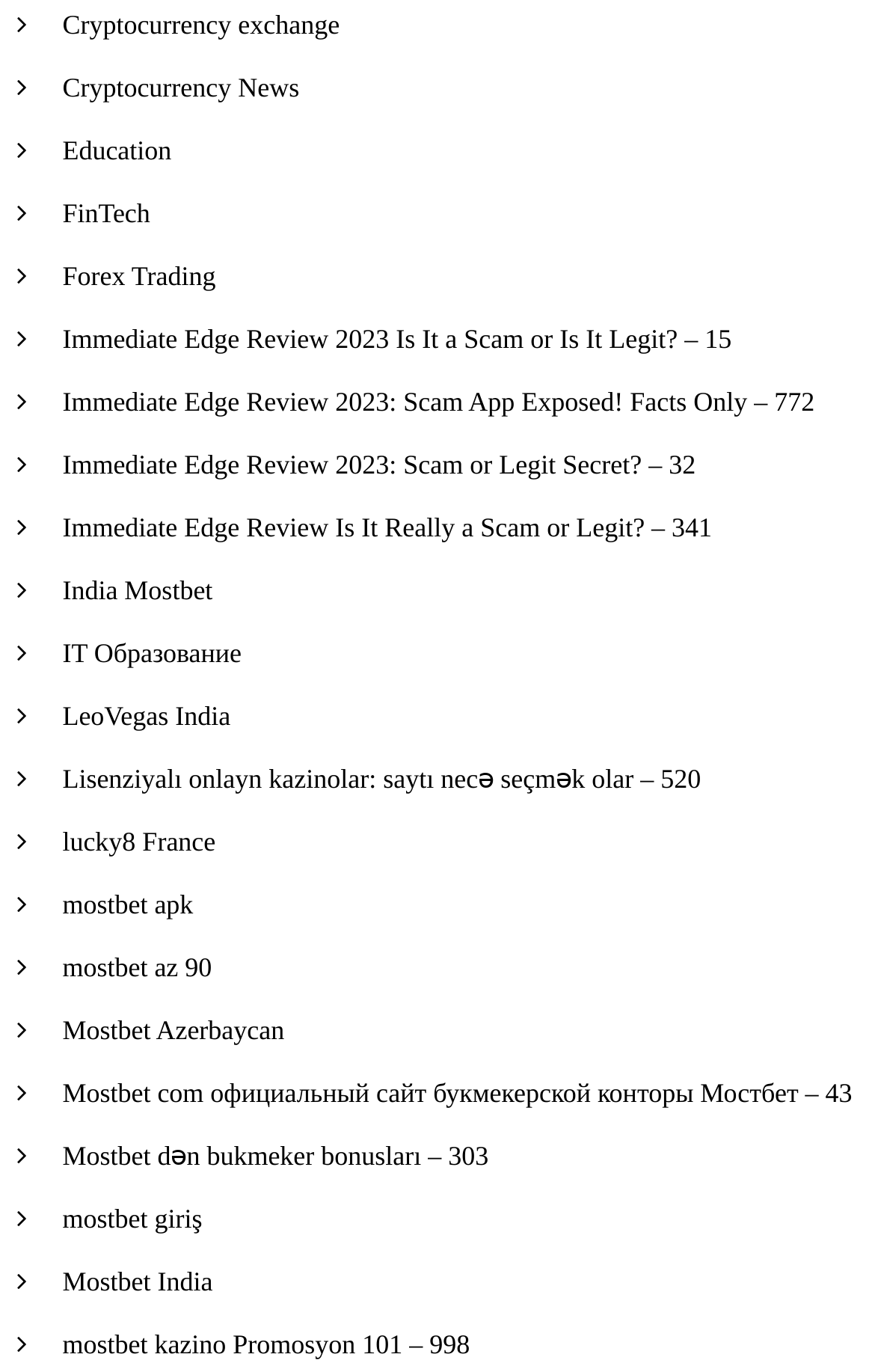Please determine the bounding box coordinates, formatted as (top-left x, top-left y, bottom-right x, bottom-right y), with all values as floating point numbers between 0 and 1. Identify the bounding box of the region described as: Cryptocurrency exchange

[0.071, 0.007, 0.388, 0.029]